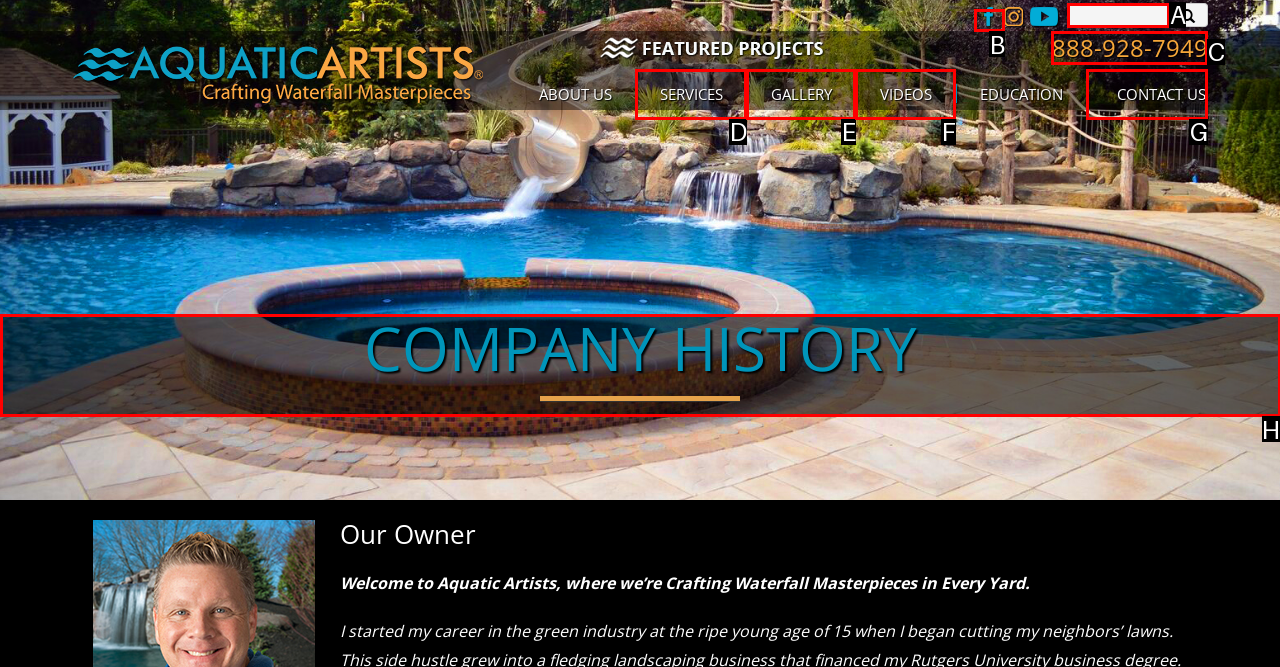Pick the right letter to click to achieve the task: Learn about the company history
Answer with the letter of the correct option directly.

H